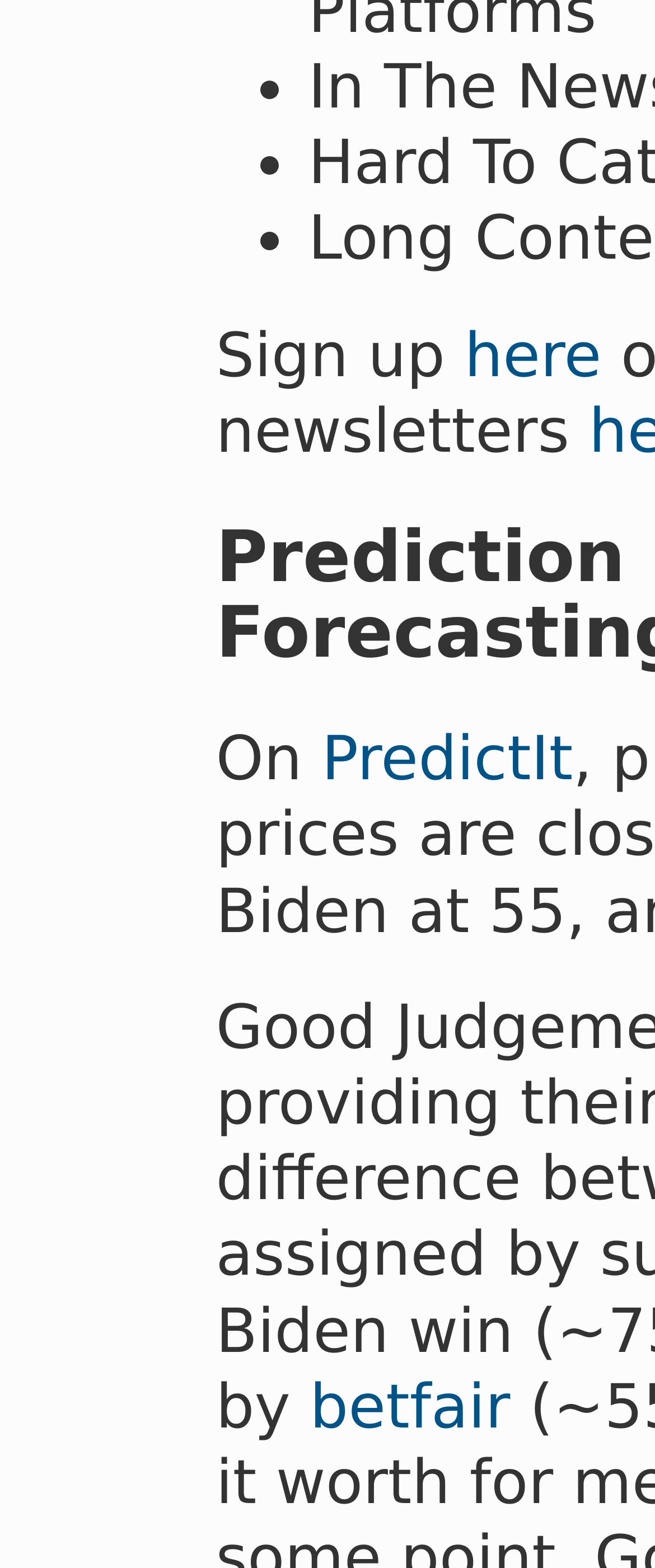What is the last link on the webpage? Please answer the question using a single word or phrase based on the image.

betfair